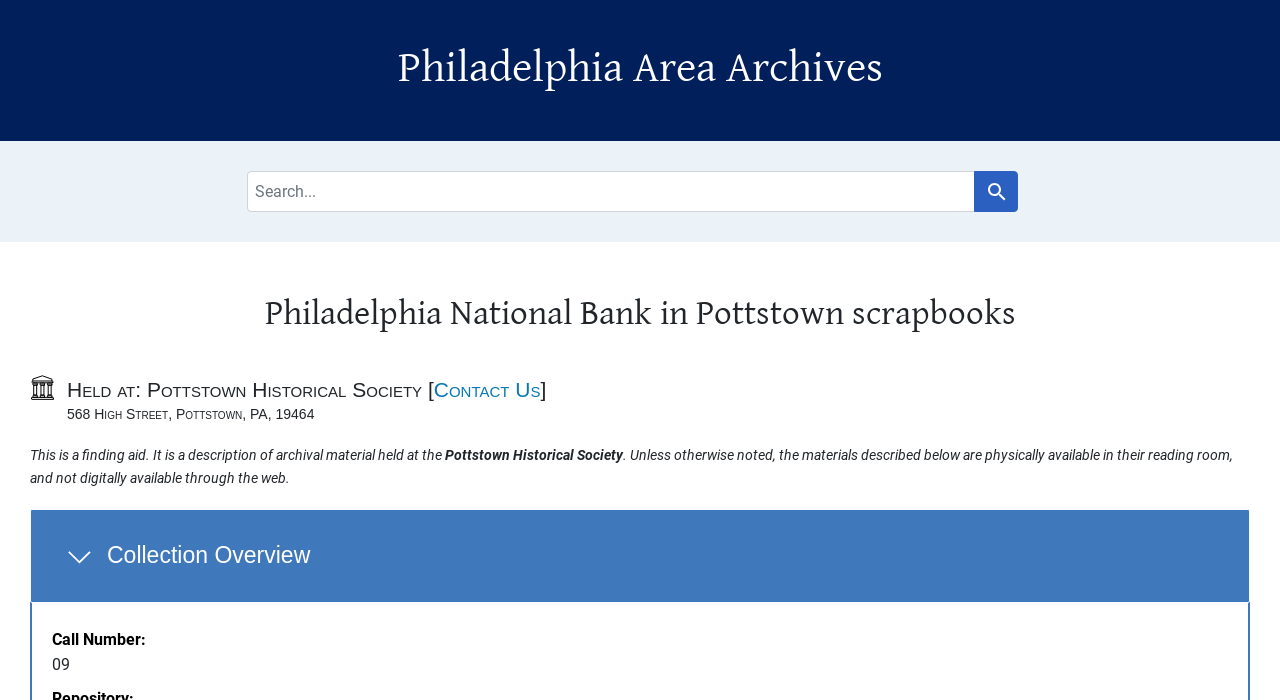Provide a thorough description of the webpage you see.

The webpage is about the Philadelphia National Bank in Pottstown scrapbooks, which is an archival collection held at the Pottstown Historical Society. At the top of the page, there are two links, "Skip to search" and "Skip to main content", followed by a heading that reads "Philadelphia Area Archives". Below this, there is a navigation section labeled "Search", which contains a search bar with a placeholder text "search for" and a "Search" button.

The main content of the page is divided into sections. The first section is headed "Philadelphia National Bank in Pottstown scrapbooks" and contains information about the collection, including a notification section. Below this, there is a section that provides details about the holding institution, Pottstown Historical Society, including its address.

The next section is a finding aid, which describes the archival material held at the Pottstown Historical Society. This section explains that the materials are physically available in the reading room and not digitally available through the web. 

Further down the page, there is a section headed "Overview and metadata sections", which contains a subsection titled "Collection Overview". This section is expandable and contains metadata about the collection, including a call number.